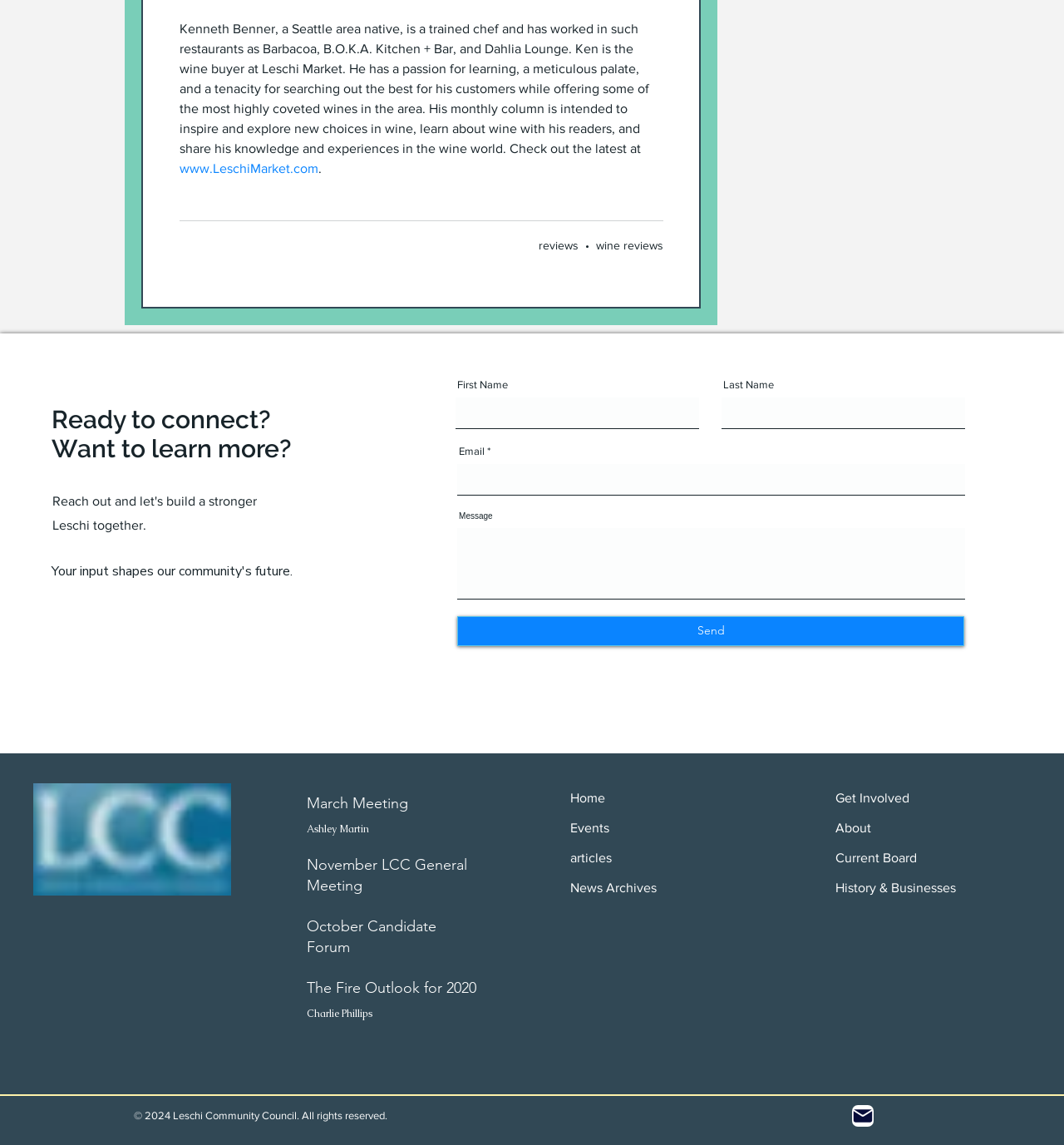Analyze the image and deliver a detailed answer to the question: What is the profession of Kenneth Benner?

Based on the StaticText element with the OCR text 'Kenneth Benner, a Seattle area native, is a trained chef and has worked in such restaurants as Barbacoa, B.O.K.A. Kitchen + Bar, and Dahlia Lounge.', we can infer that Kenneth Benner is a trained chef.